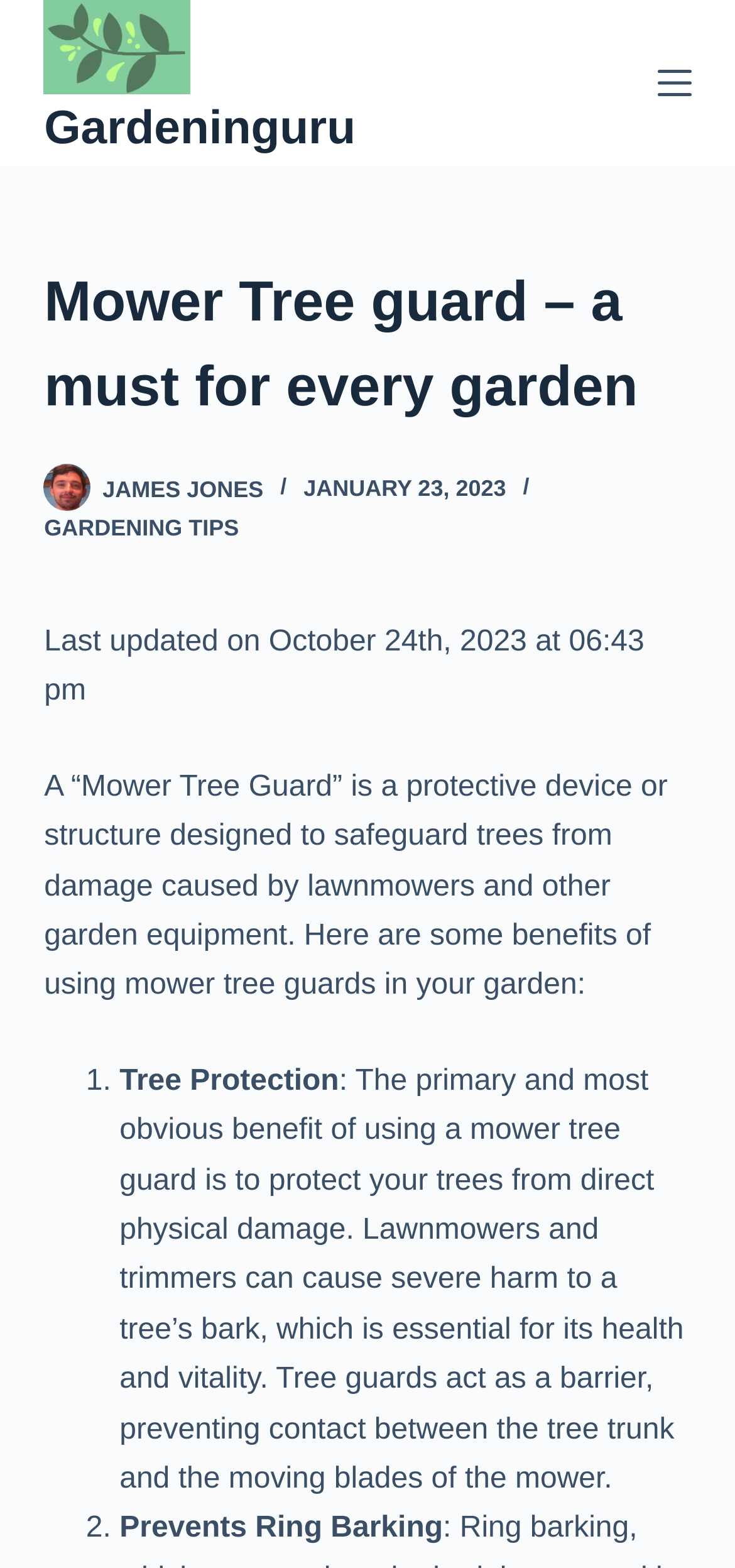Please answer the following question using a single word or phrase: 
When was the article last updated?

October 24th, 2023